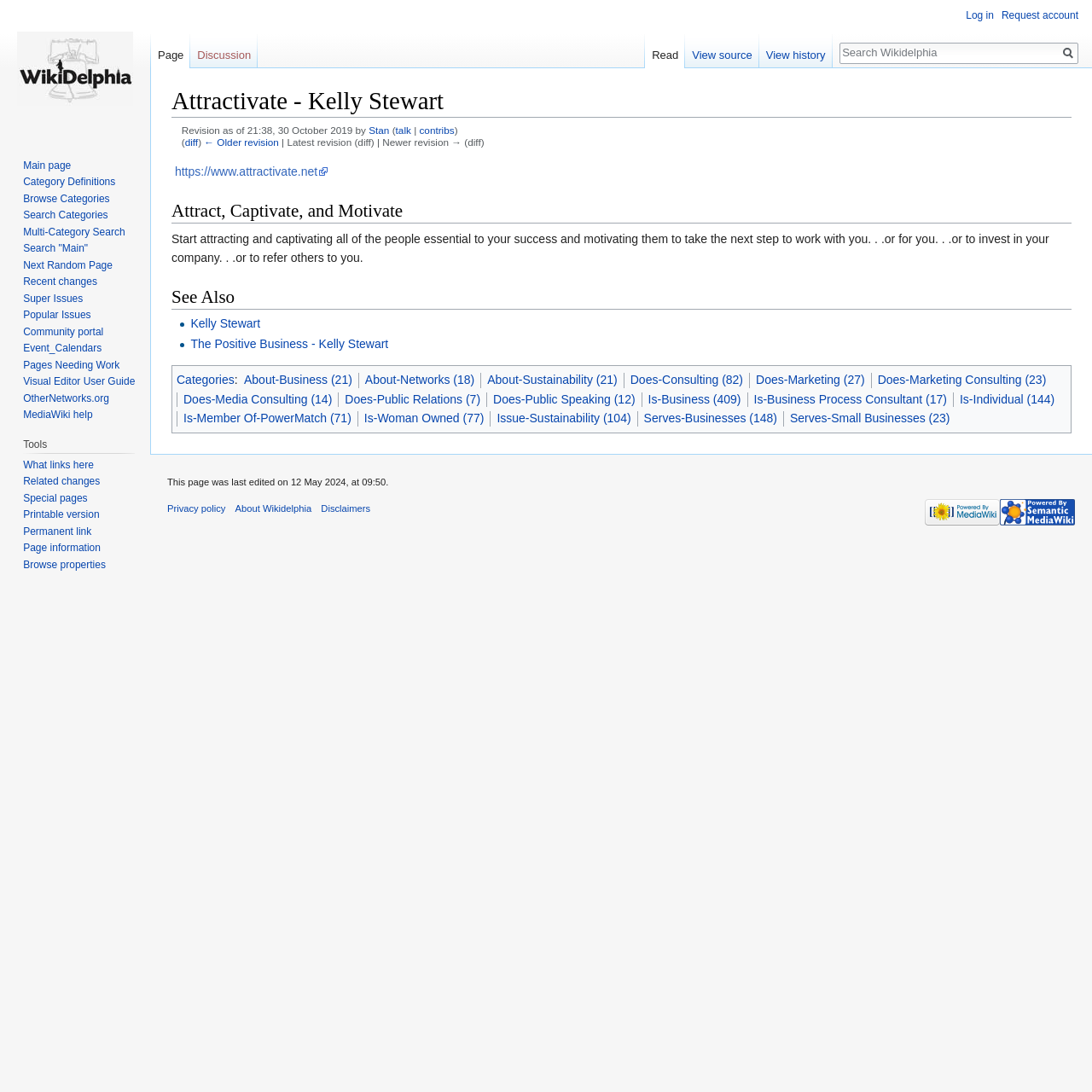Identify the bounding box for the element characterized by the following description: "News and Events".

None